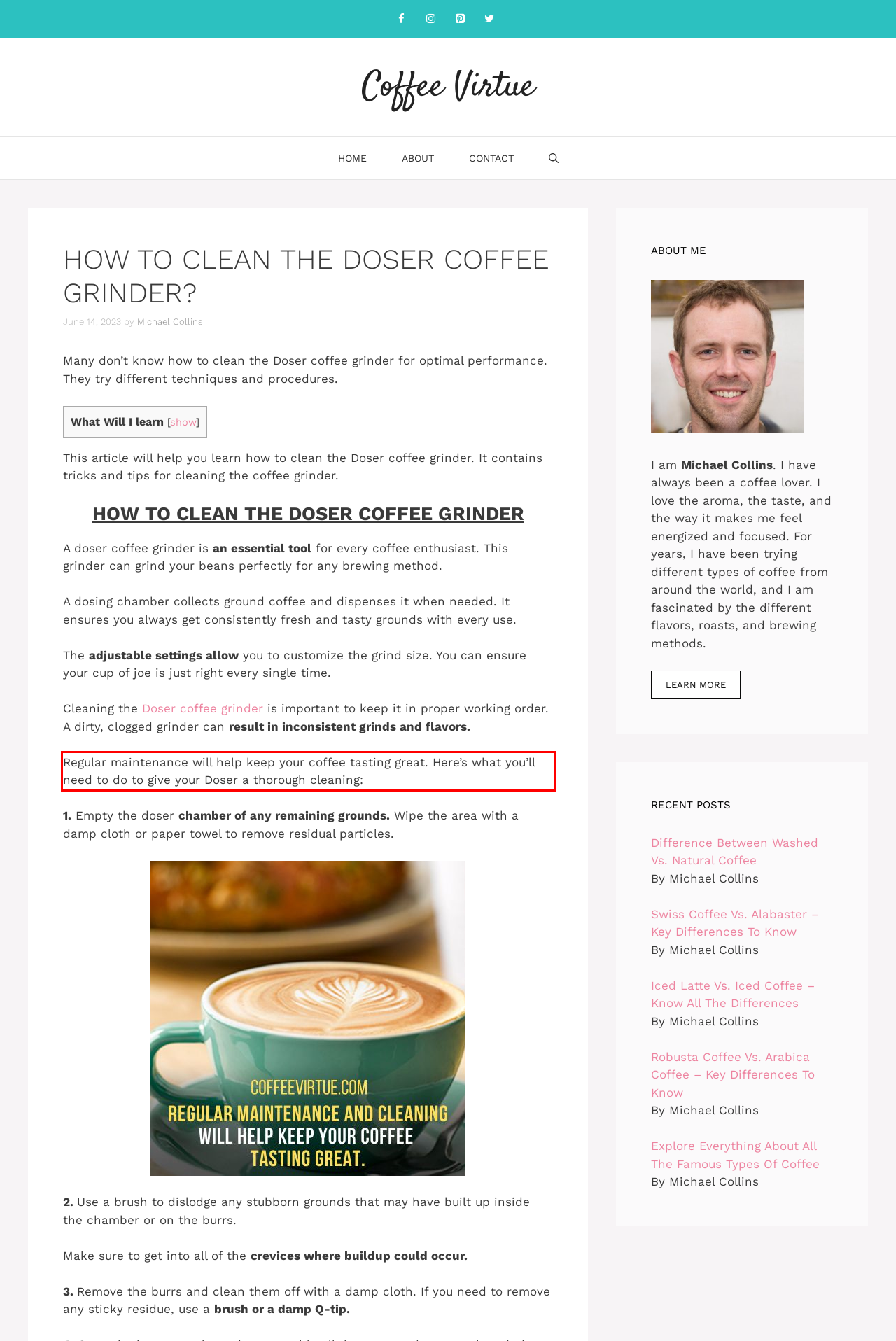Analyze the screenshot of a webpage where a red rectangle is bounding a UI element. Extract and generate the text content within this red bounding box.

Regular maintenance will help keep your coffee tasting great. Here’s what you’ll need to do to give your Doser a thorough cleaning: